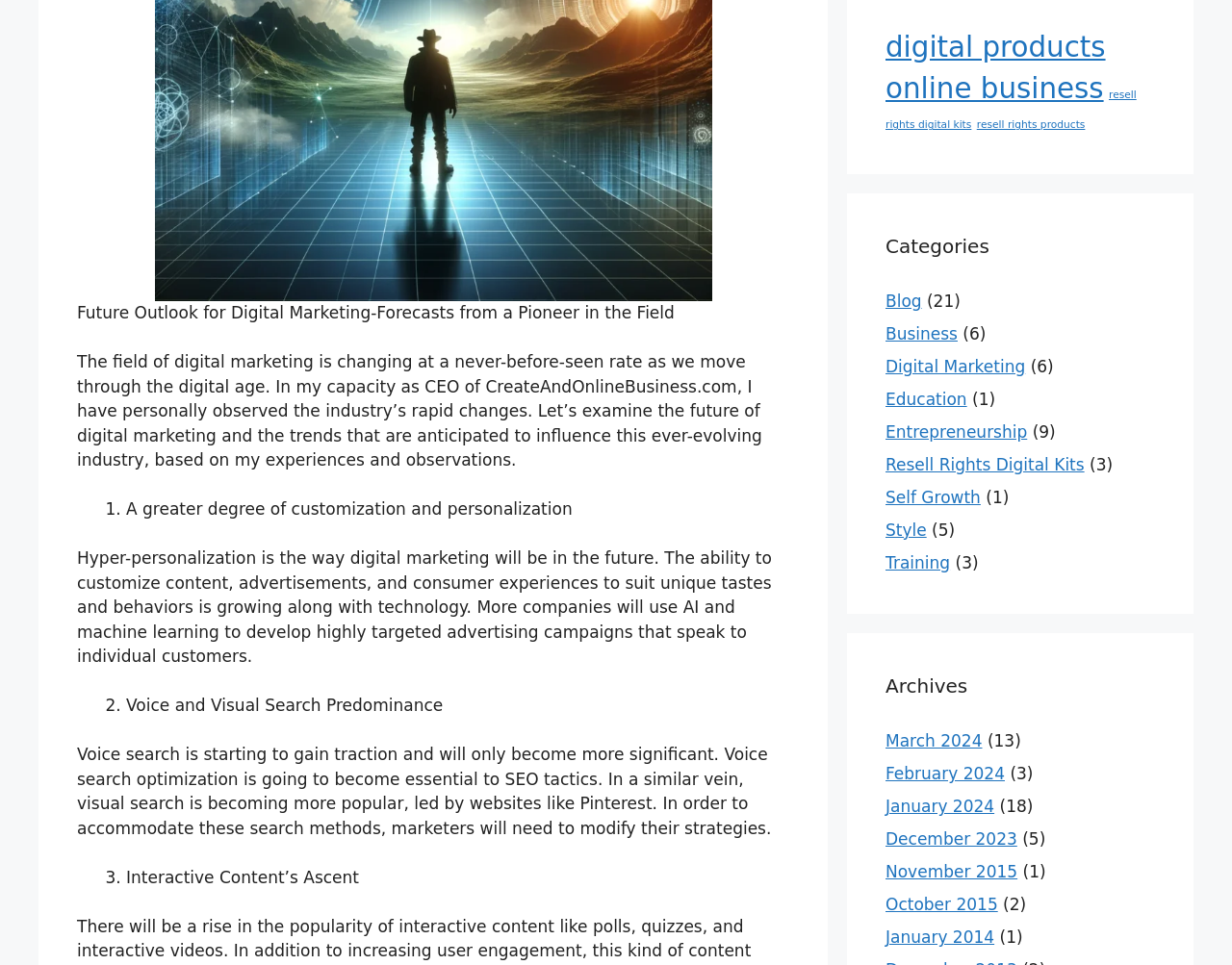Determine the bounding box coordinates for the UI element with the following description: "Resell Rights Digital Kits". The coordinates should be four float numbers between 0 and 1, represented as [left, top, right, bottom].

[0.719, 0.472, 0.88, 0.491]